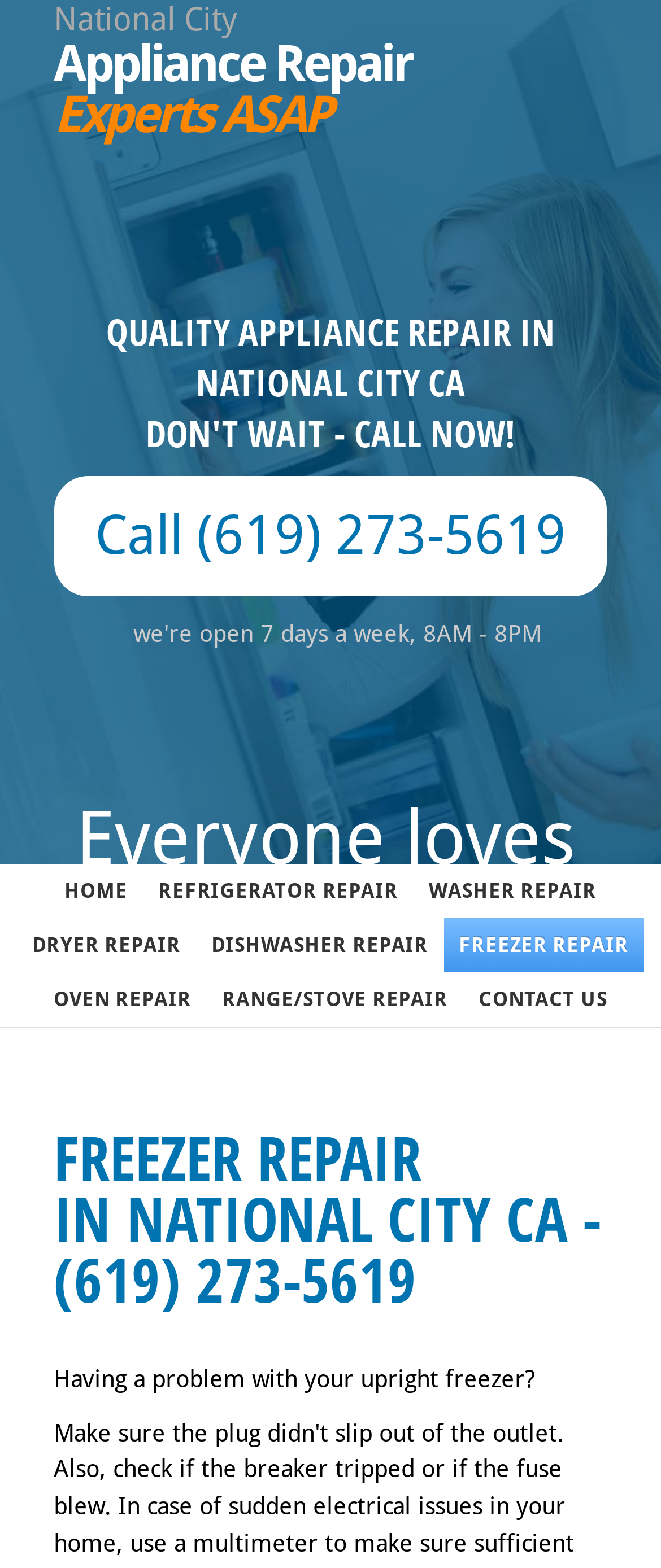How often is freezer repair available in National City?
Provide an in-depth answer to the question, covering all aspects.

I found the answer by reading the heading 'We fix freezers in National City 7 days a week'. This heading indicates that freezer repair is available every day of the week in National City.